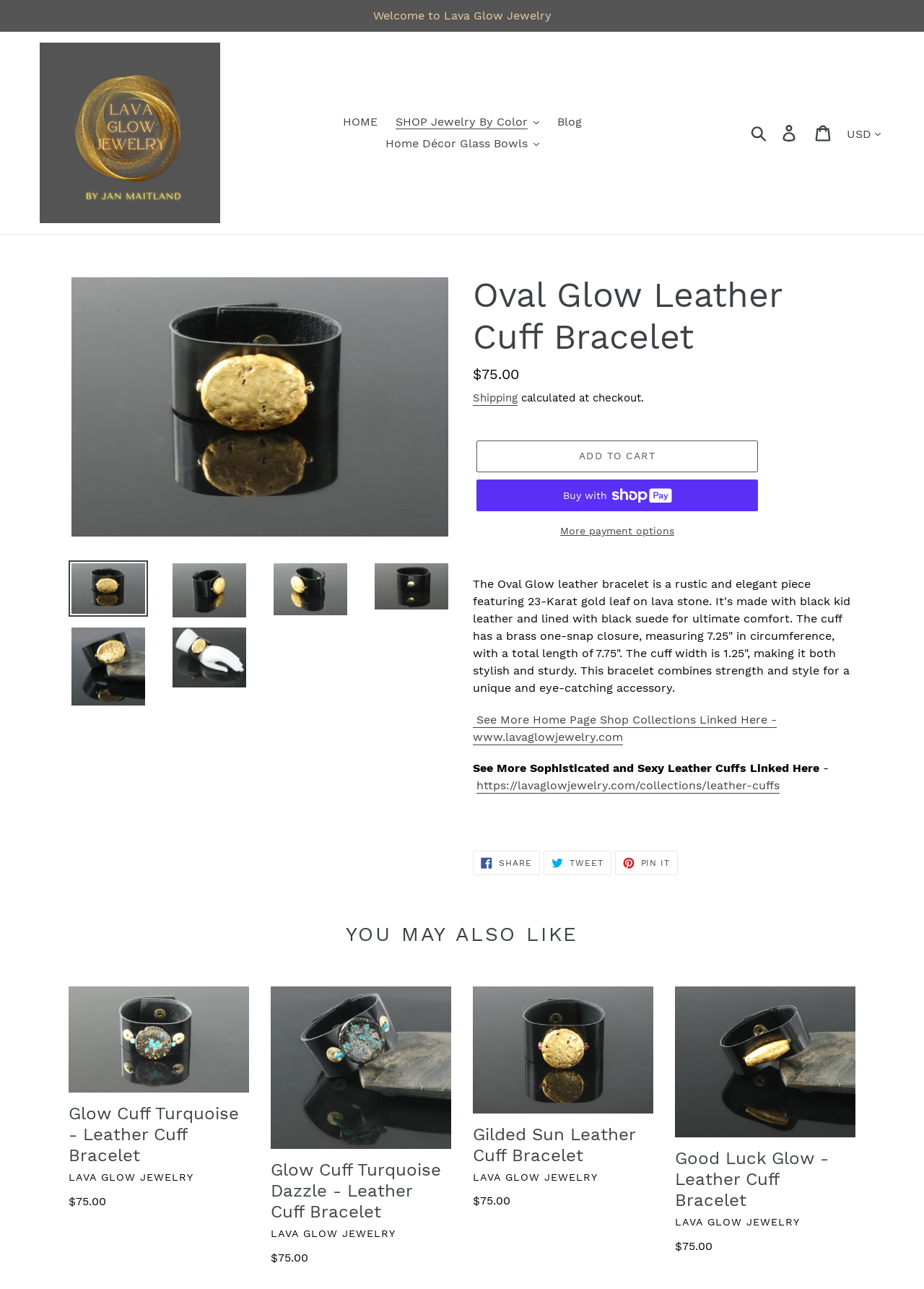Provide your answer in a single word or phrase: 
What is the material of the cuff bracelet?

Black kid leather